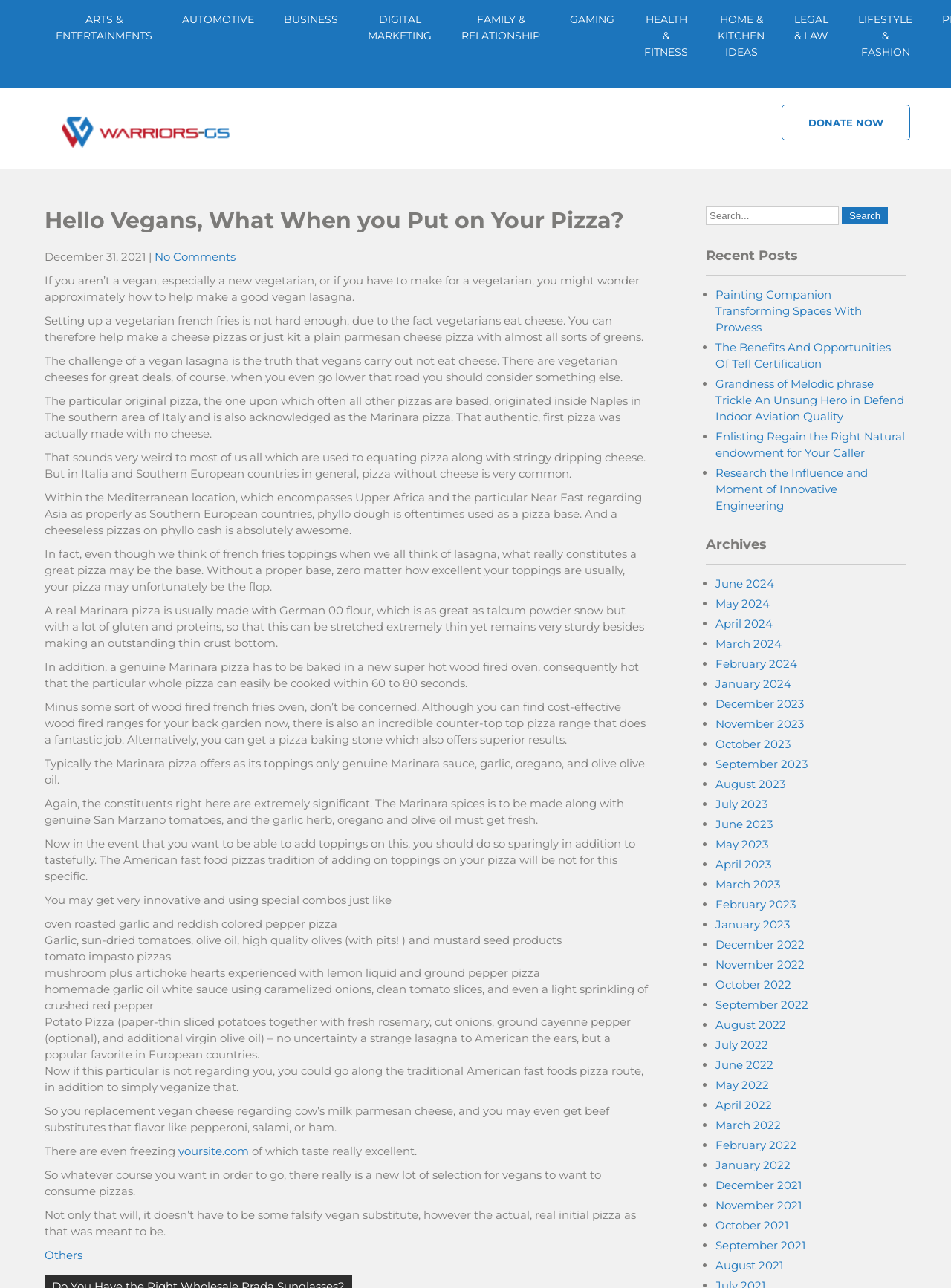Observe the image and answer the following question in detail: What is the purpose of the search box on the webpage?

The search box is located in the top-right corner of the webpage and allows users to search for specific topics or keywords within the website, making it easier to find relevant content.